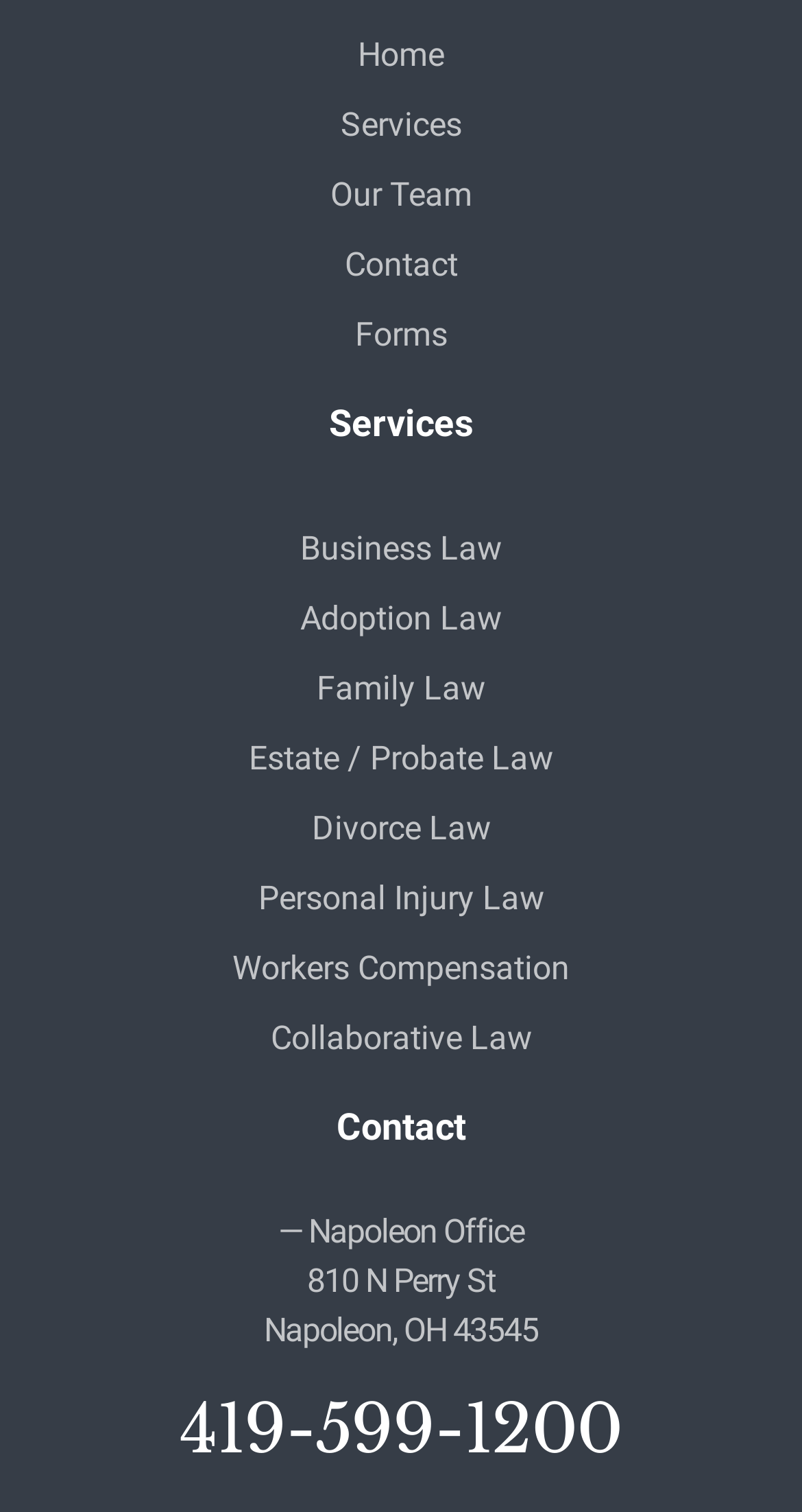Utilize the details in the image to give a detailed response to the question: How many types of law are listed?

The number of types of law listed can be found by counting the links under the 'Services' heading. There are 8 links, which are 'Business Law', 'Adoption Law', 'Family Law', 'Estate / Probate Law', 'Divorce Law', 'Personal Injury Law', 'Workers Compensation', and 'Collaborative Law'.